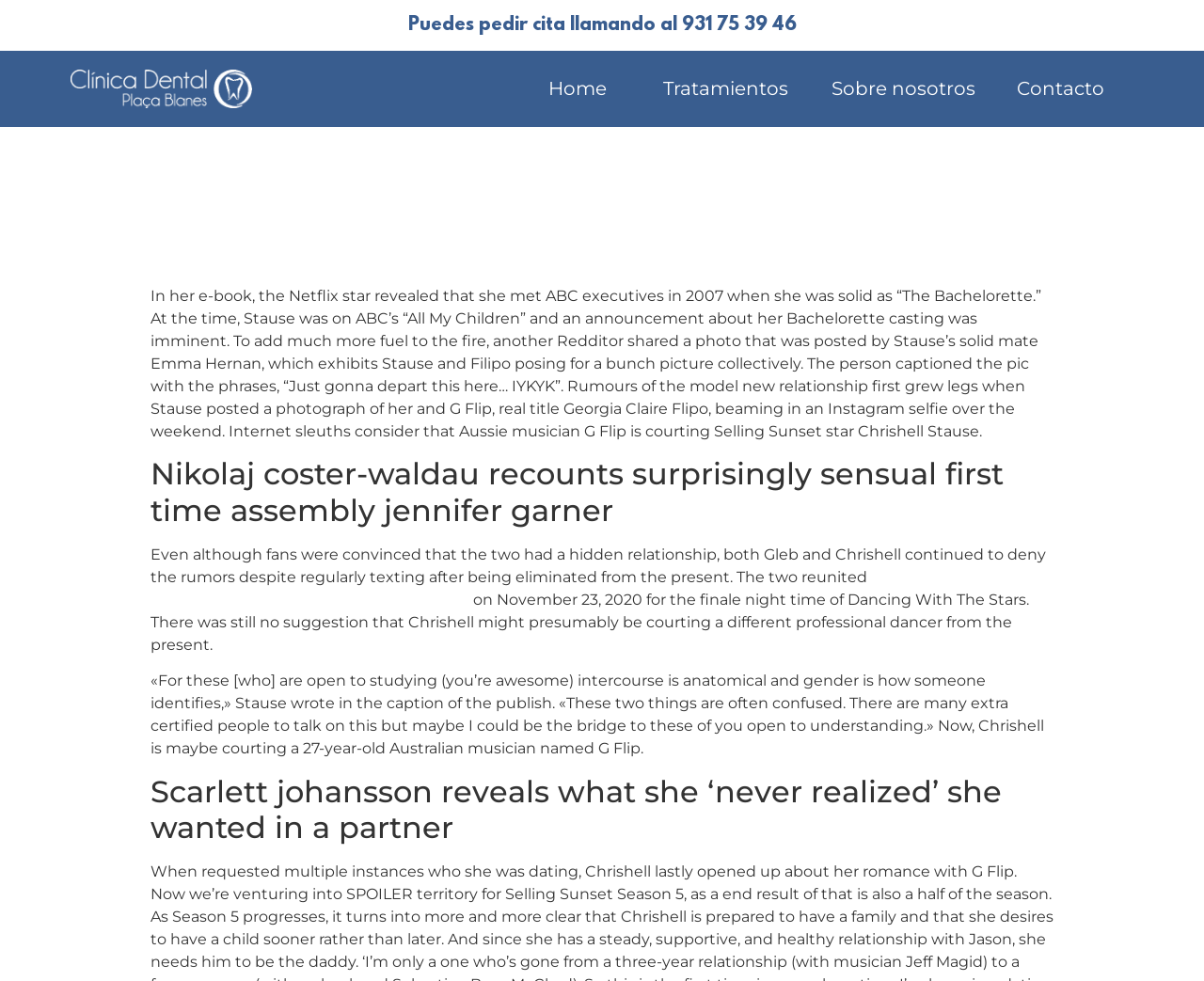What is the topic of Chrishell Stause's book?
Provide an in-depth and detailed answer to the question.

Based on the webpage content, Chrishell Stause's book is mentioned as discussing the difference between gender and sex, with a quote from the book explaining that 'sex is anatomical and gender is how someone identifies'.